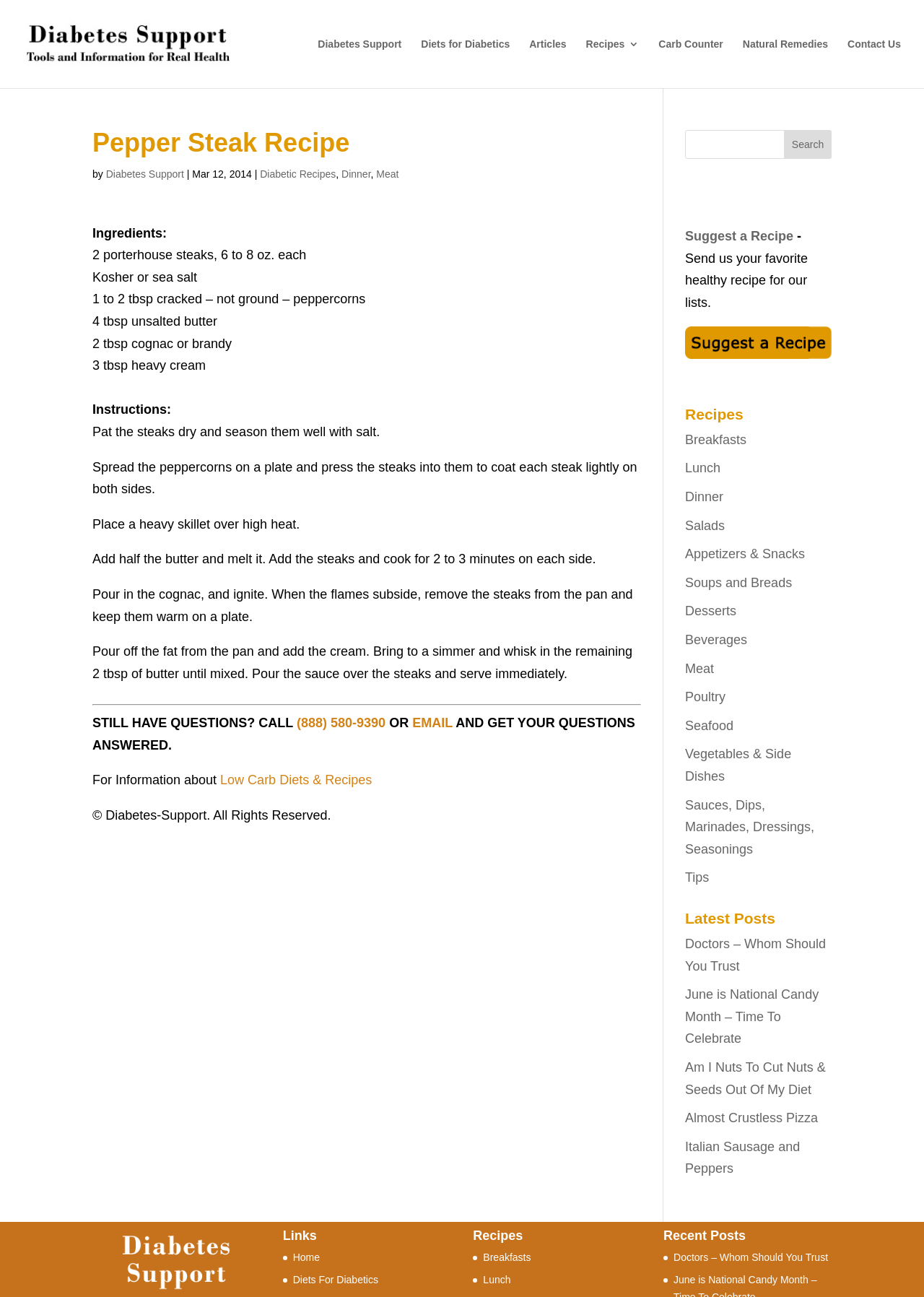Please find and generate the text of the main header of the webpage.

Pepper Steak Recipe